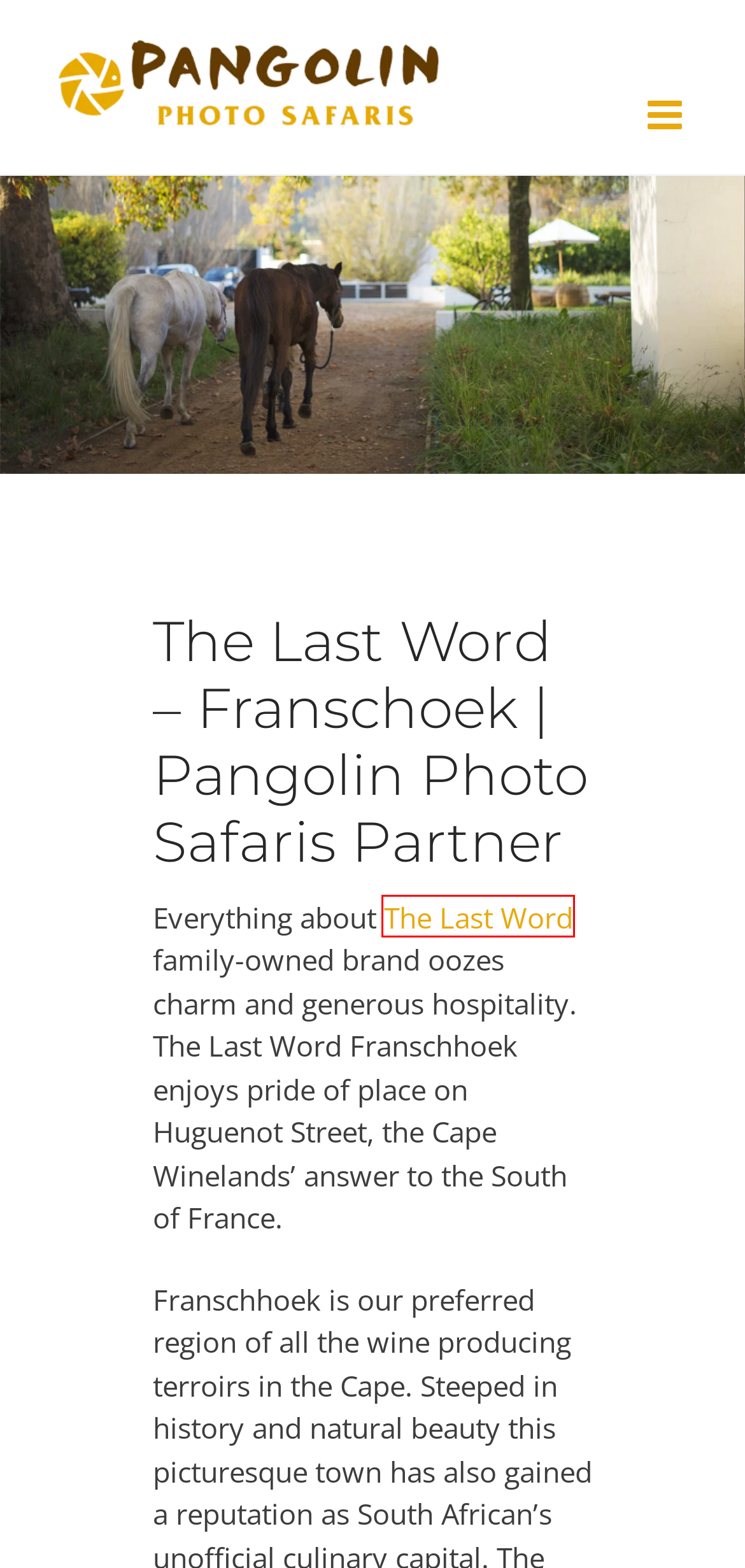Given a screenshot of a webpage with a red rectangle bounding box around a UI element, select the best matching webpage description for the new webpage that appears after clicking the highlighted element. The candidate descriptions are:
A. Botswana - Best places for wildlife photography in Botswana
B. South African Photo Safari Packages & Workshops - Pangolin
C. The Last Word – Long Beach | A Pangolin Partner Property
D. Wildlife photography holiday packages - Custom photo safaris
E. Pangolin Photo Safaris | African Photo Safari Specialists
F. Our Privacy Policy Explained | Pangolin Photo Safaris
G. Wildlife photography workshops Africa | Hosted Photo Safaris
H. Pangolin Chobe Hotel - Africa's Top Photo Safari Destination

C